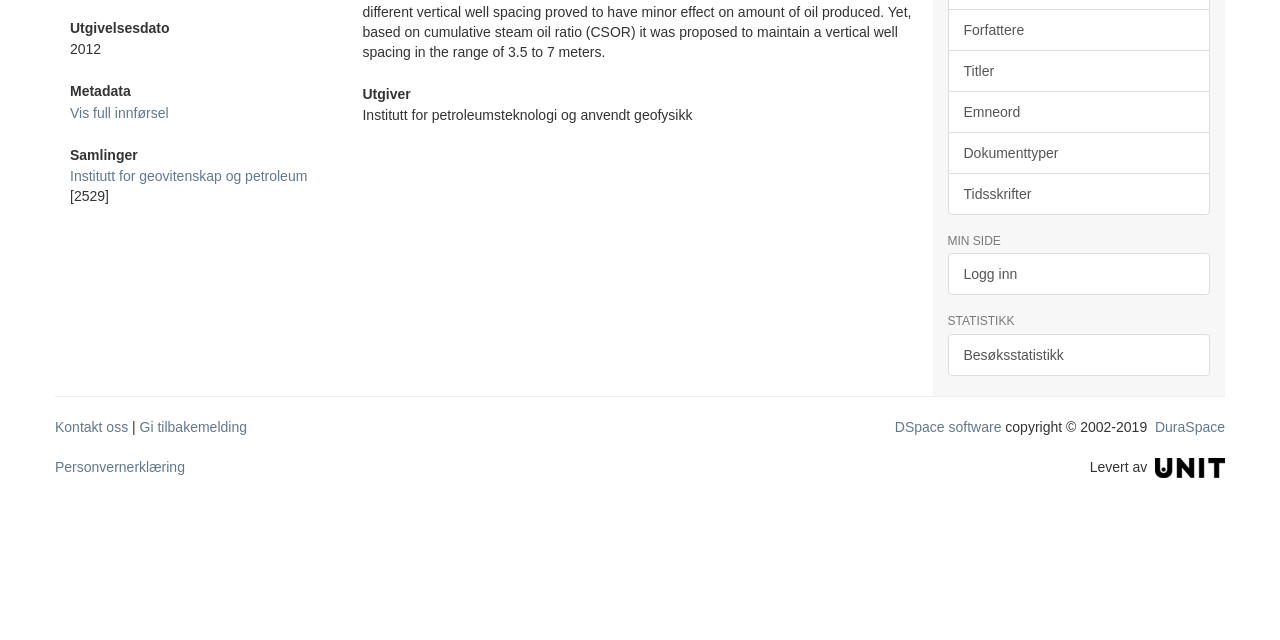Identify the bounding box coordinates for the UI element described as follows: "parent_node: Levert av title="Unit"". Ensure the coordinates are four float numbers between 0 and 1, formatted as [left, top, right, bottom].

[0.902, 0.717, 0.957, 0.742]